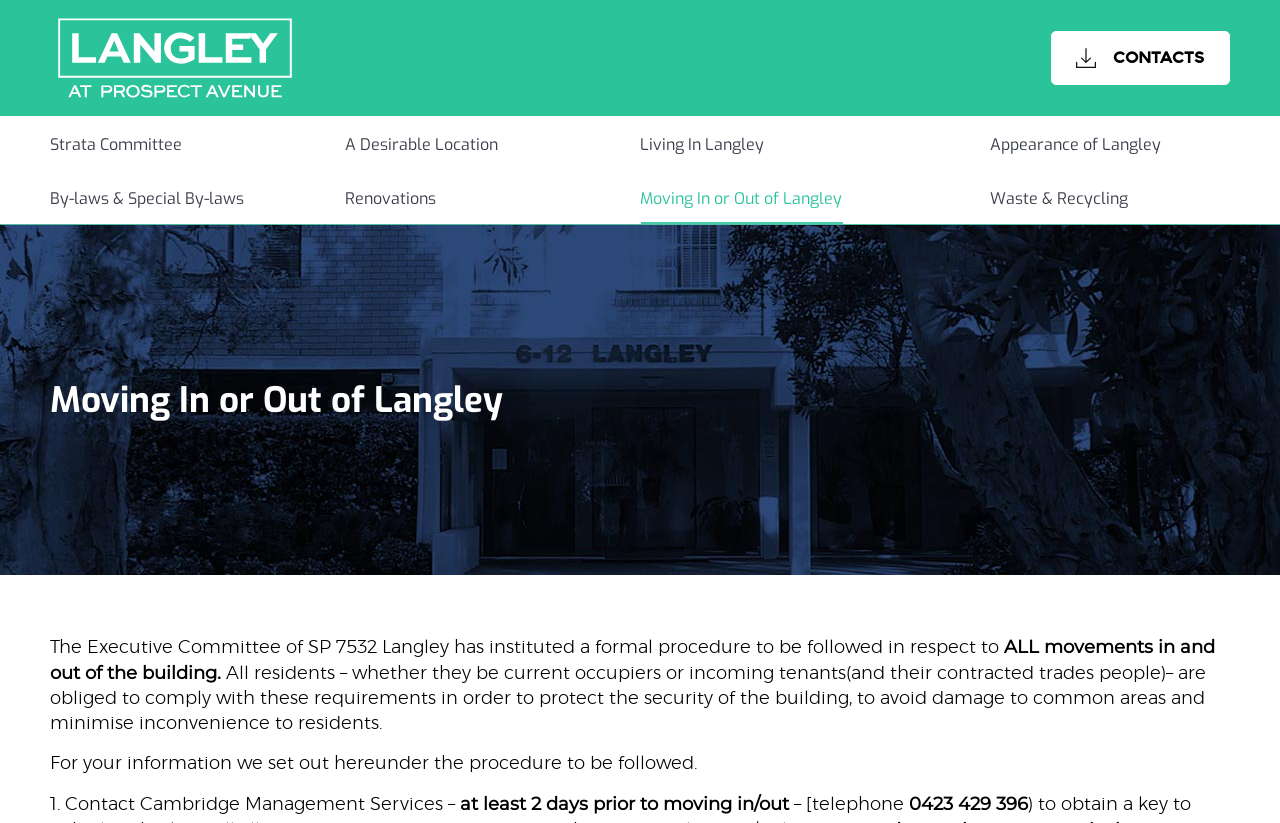Provide a short answer to the following question with just one word or phrase: How many links are there in the menu on the webpage?

8